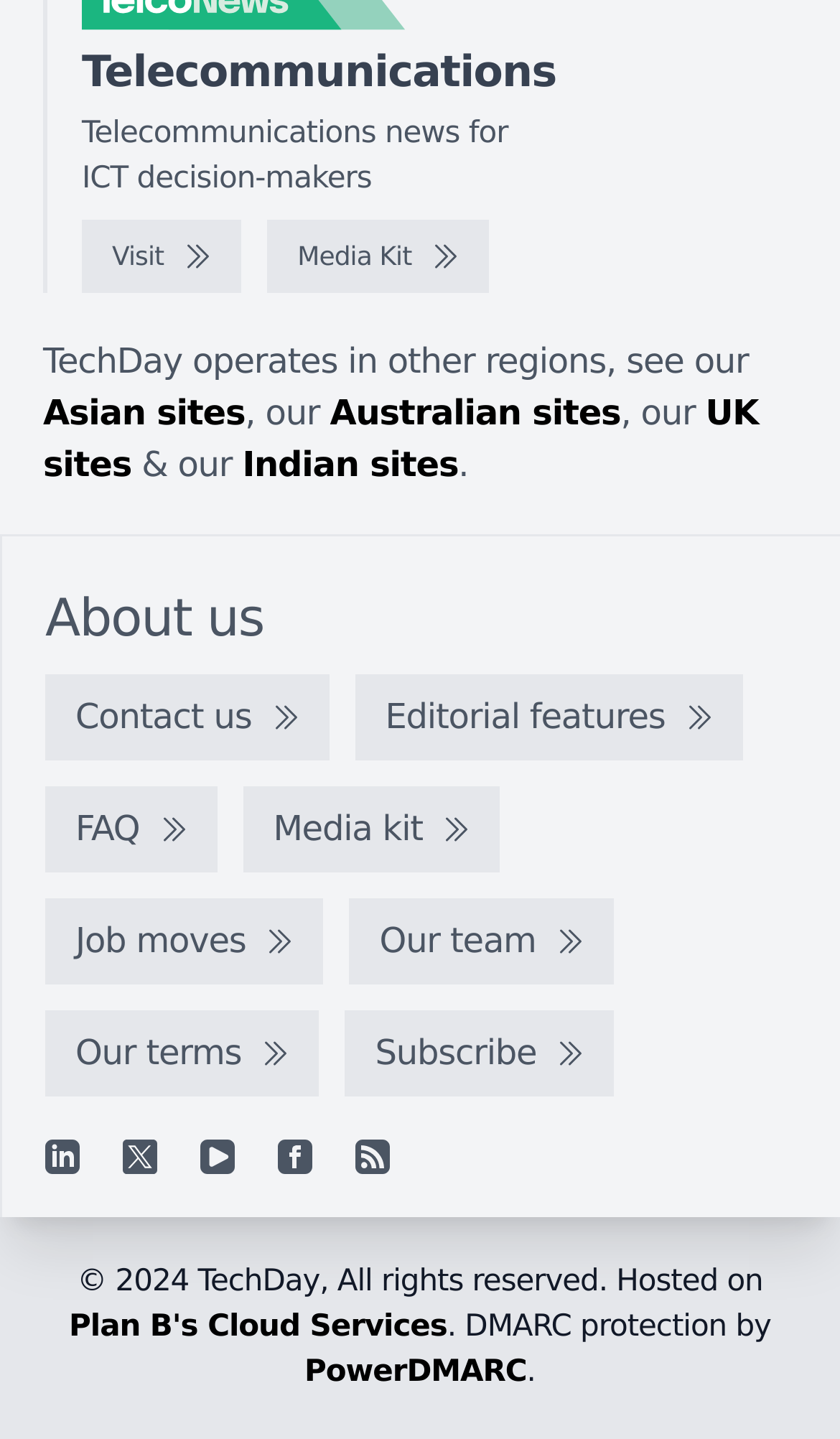Provide a brief response to the question using a single word or phrase: 
How many regions does TechDay operate in?

4